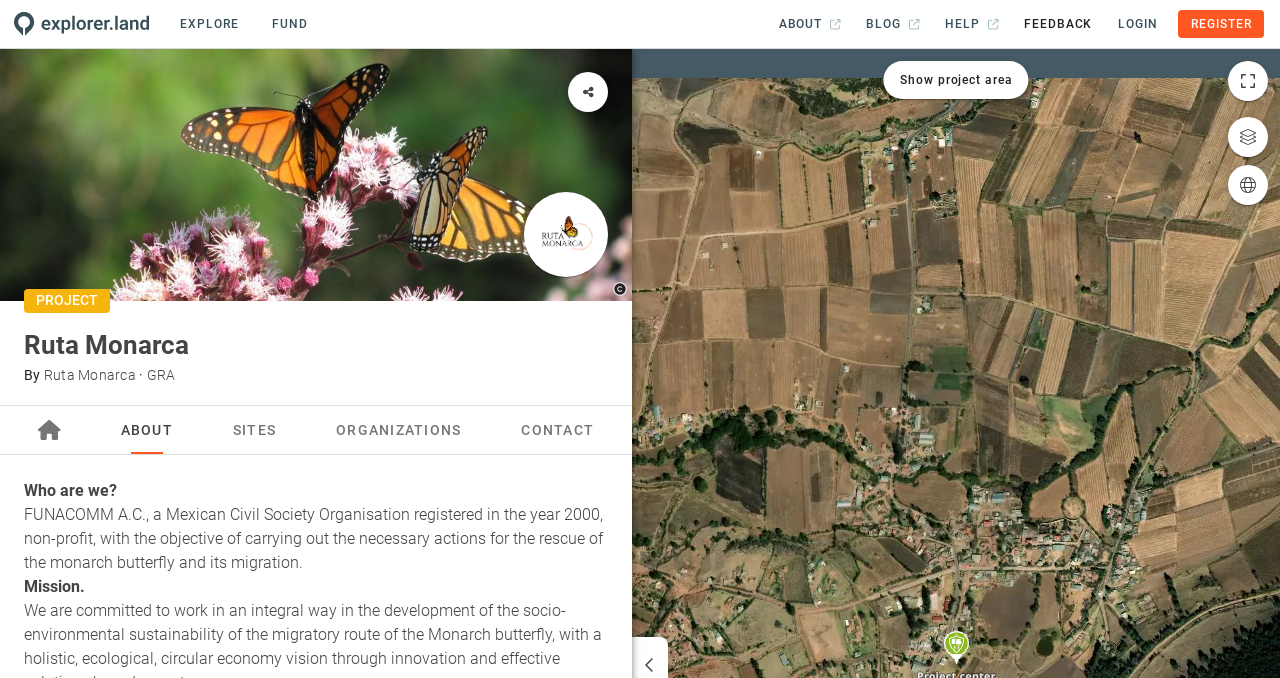Please provide the bounding box coordinates for the element that needs to be clicked to perform the instruction: "Click the ABOUT tab". The coordinates must consist of four float numbers between 0 and 1, formatted as [left, top, right, bottom].

[0.071, 0.599, 0.158, 0.669]